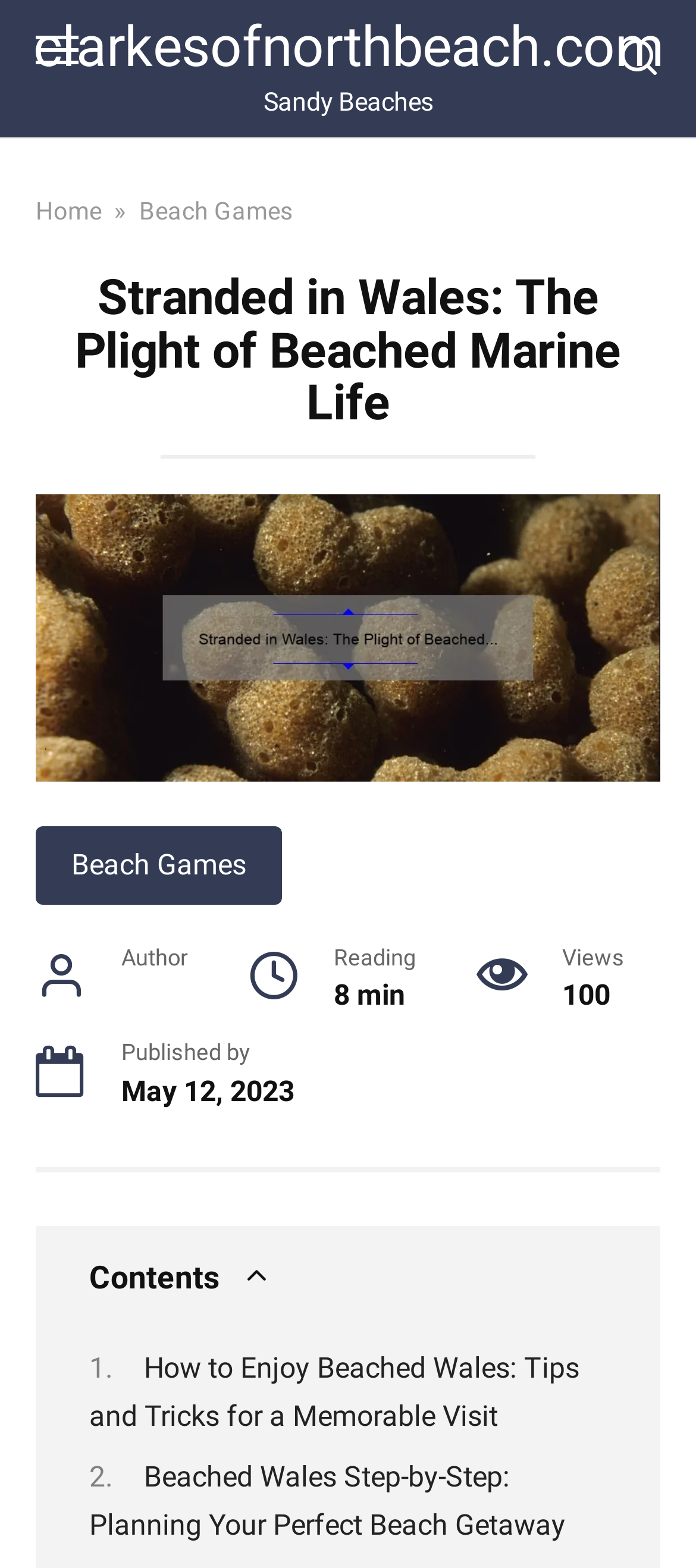Find the main header of the webpage and produce its text content.

Stranded in Wales: The Plight of Beached Marine Life